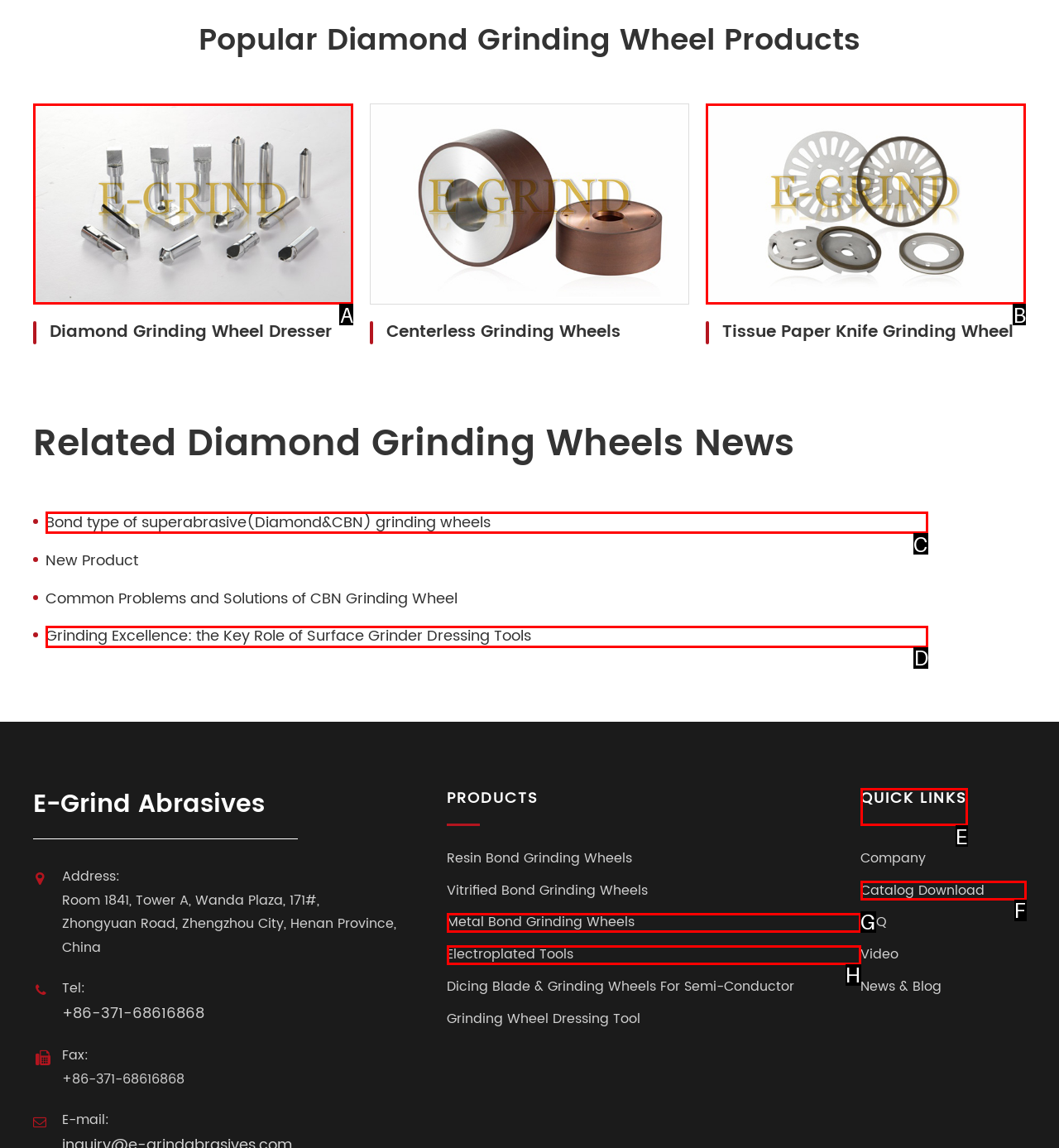Determine the right option to click to perform this task: Read news about Bond type of superabrasive(Diamond&CBN) grinding wheels
Answer with the correct letter from the given choices directly.

C